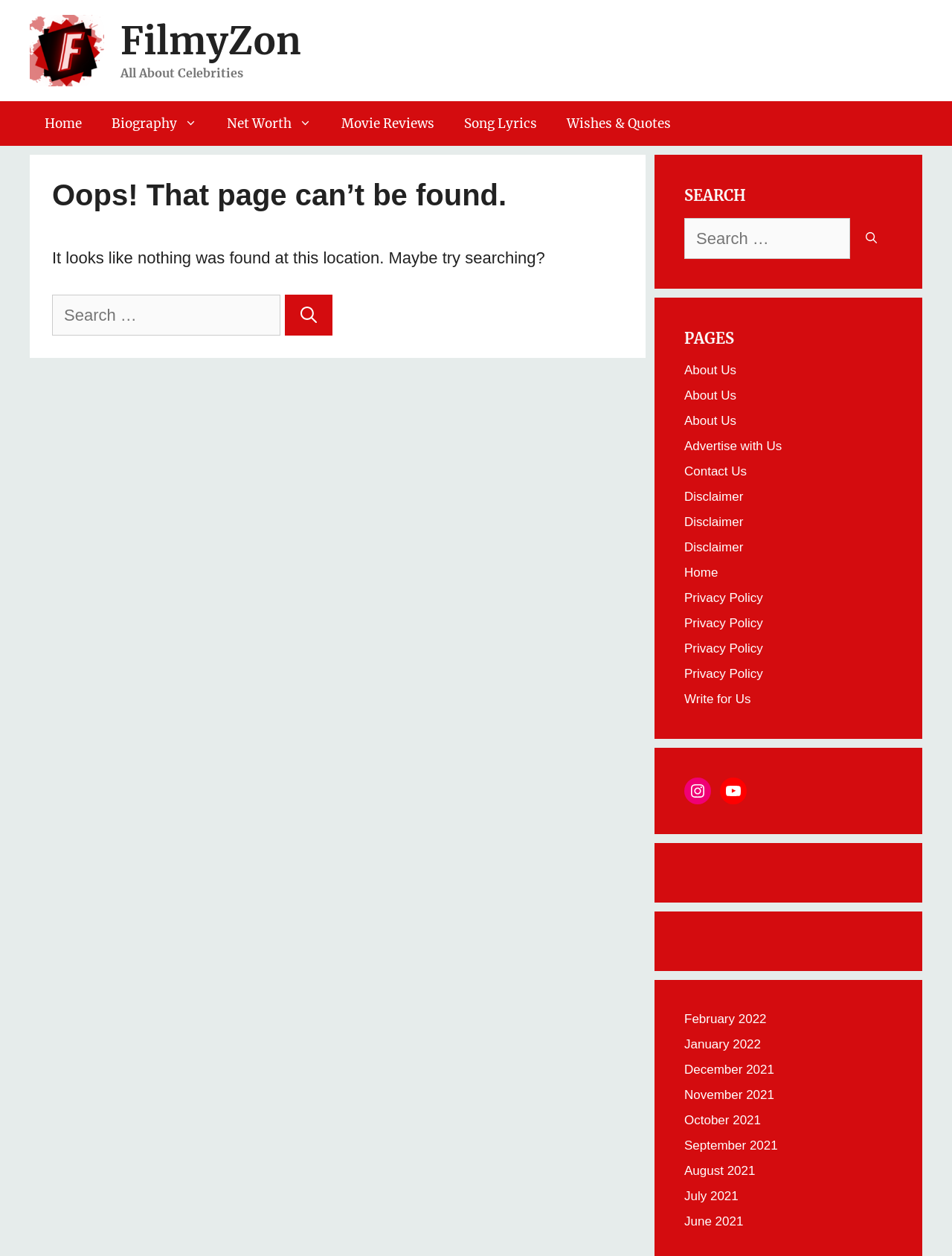Please identify the bounding box coordinates of the clickable area that will fulfill the following instruction: "Go to Home page". The coordinates should be in the format of four float numbers between 0 and 1, i.e., [left, top, right, bottom].

[0.031, 0.081, 0.102, 0.116]